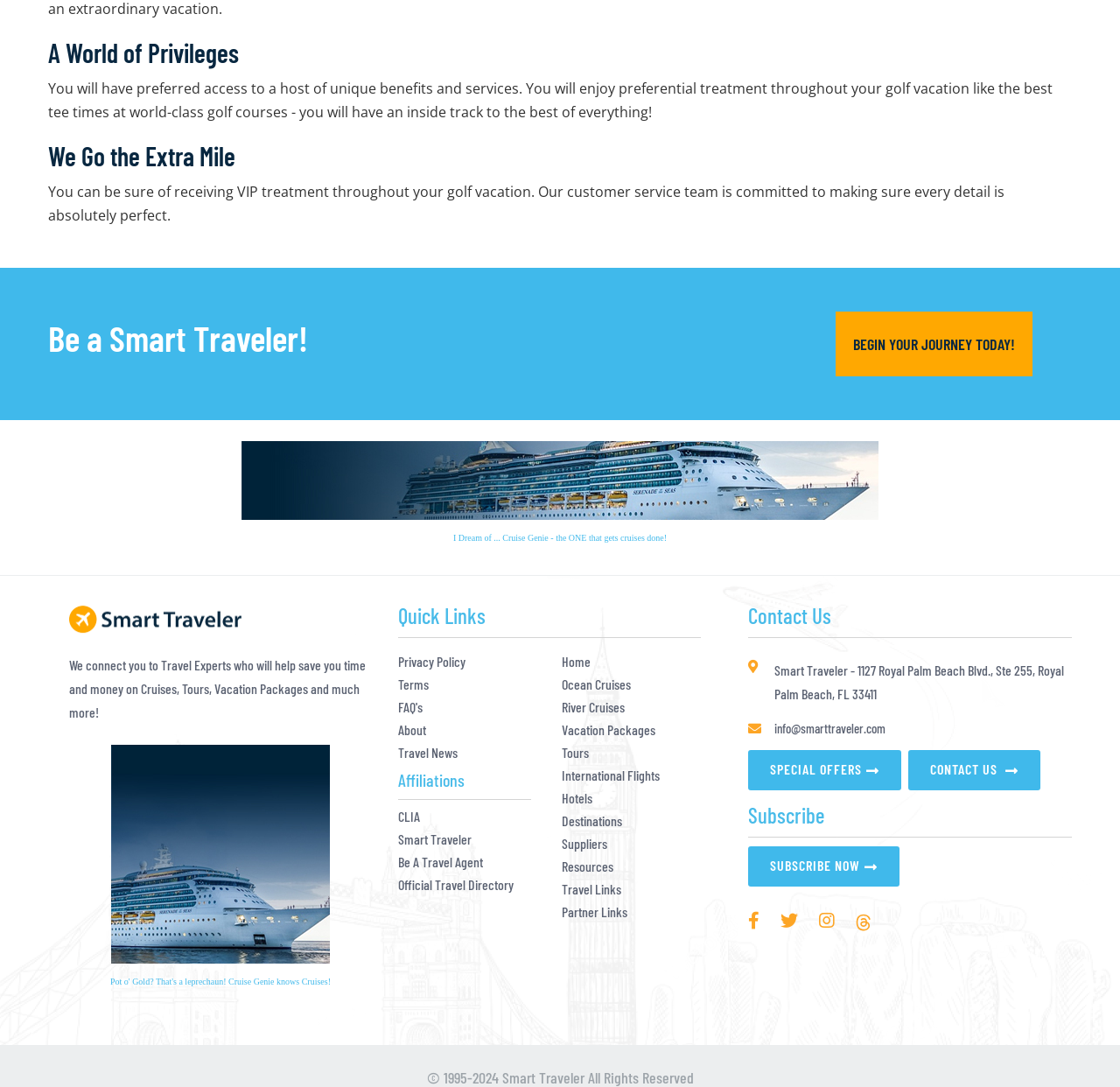What is the main benefit of being a smart traveler?
Make sure to answer the question with a detailed and comprehensive explanation.

The webpage mentions that as a smart traveler, you will have preferred access to a host of unique benefits and services, which implies that you will enjoy preferential treatment throughout your golf vacation.